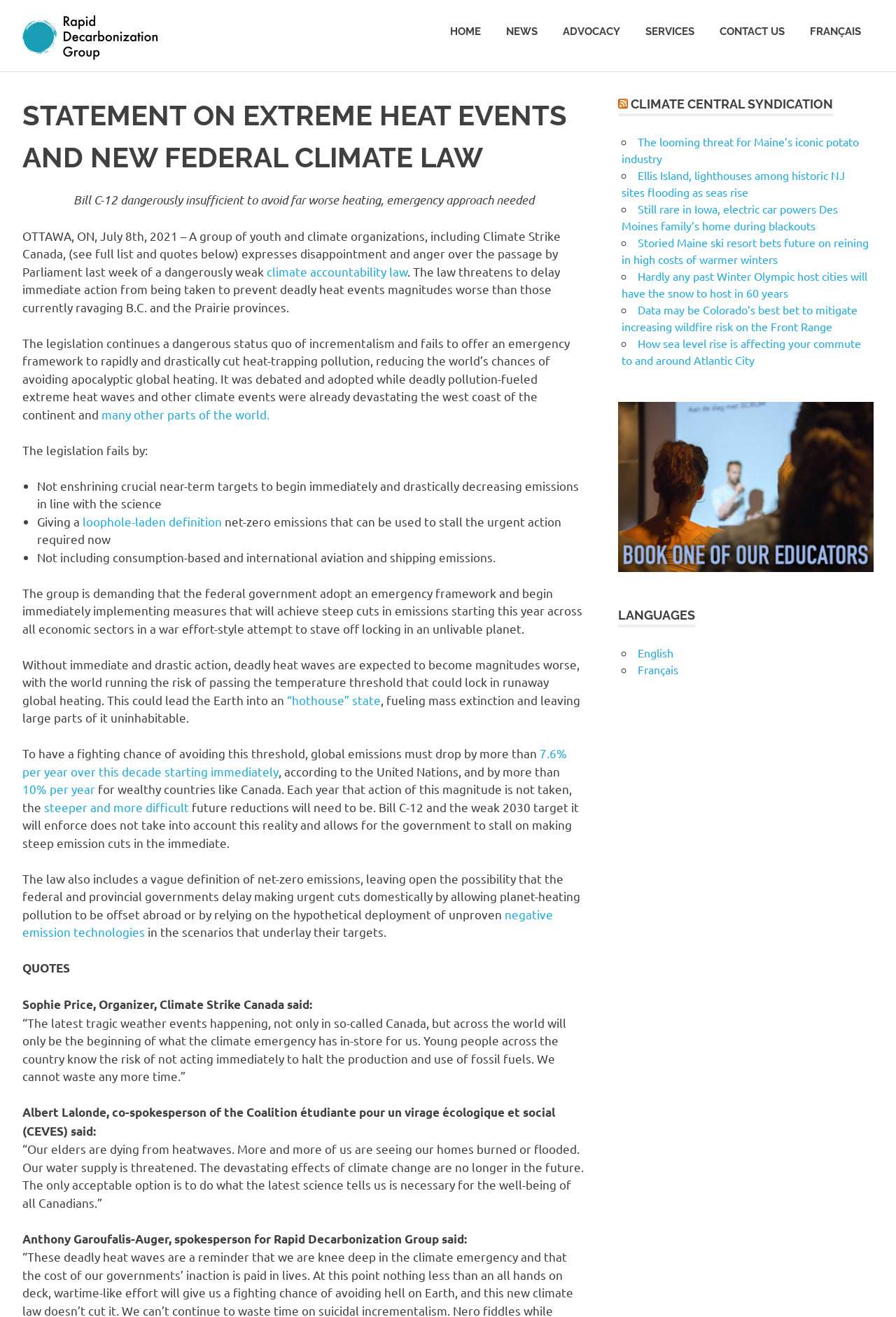Provide the bounding box coordinates of the section that needs to be clicked to accomplish the following instruction: "Click NEWS."

[0.551, 0.009, 0.614, 0.04]